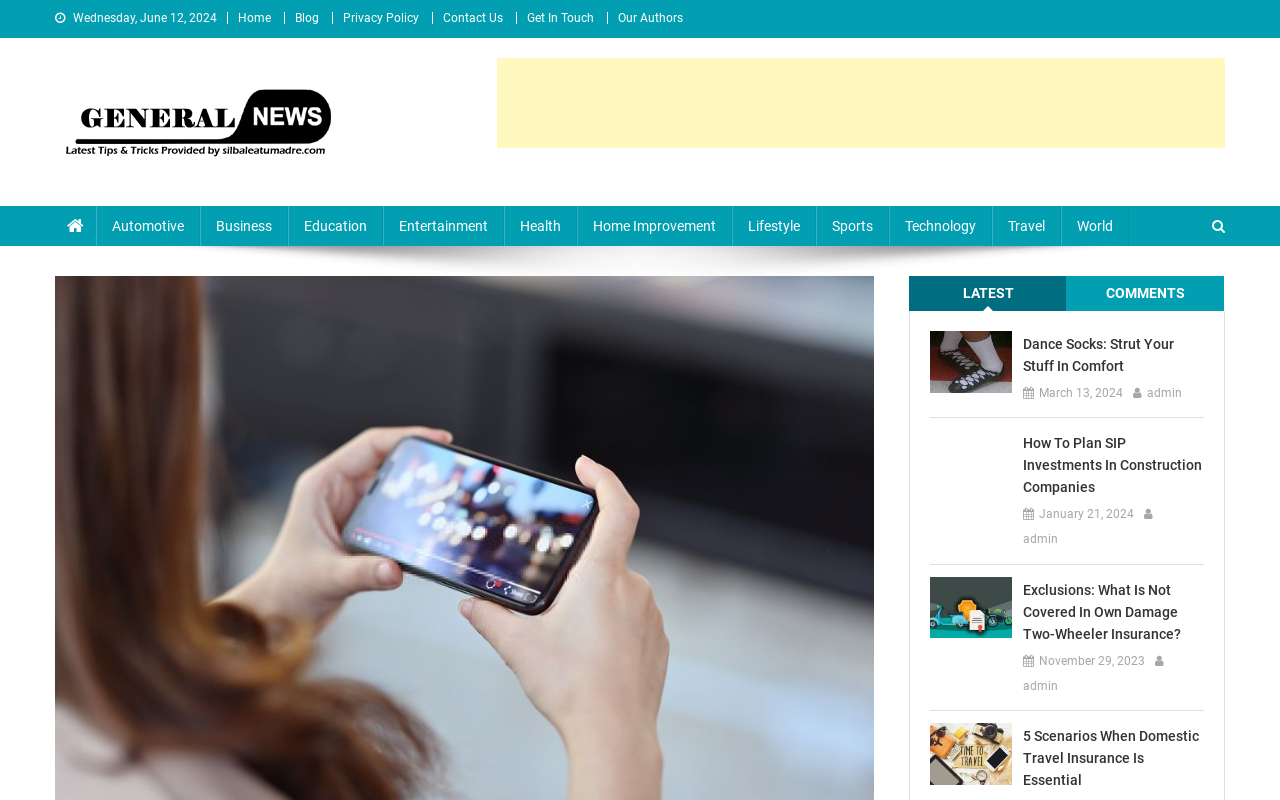Determine the bounding box coordinates of the region that needs to be clicked to achieve the task: "Click on the 'Technology' link".

[0.695, 0.257, 0.775, 0.307]